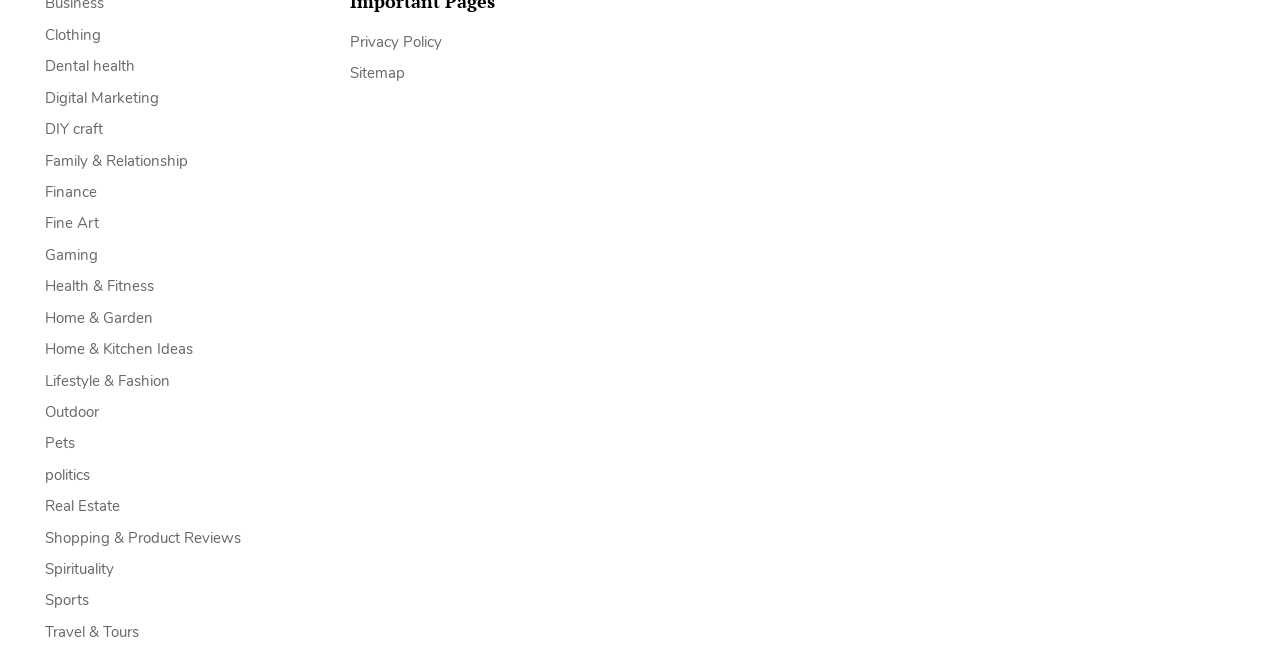Kindly provide the bounding box coordinates of the section you need to click on to fulfill the given instruction: "View privacy policy".

[0.273, 0.047, 0.345, 0.077]